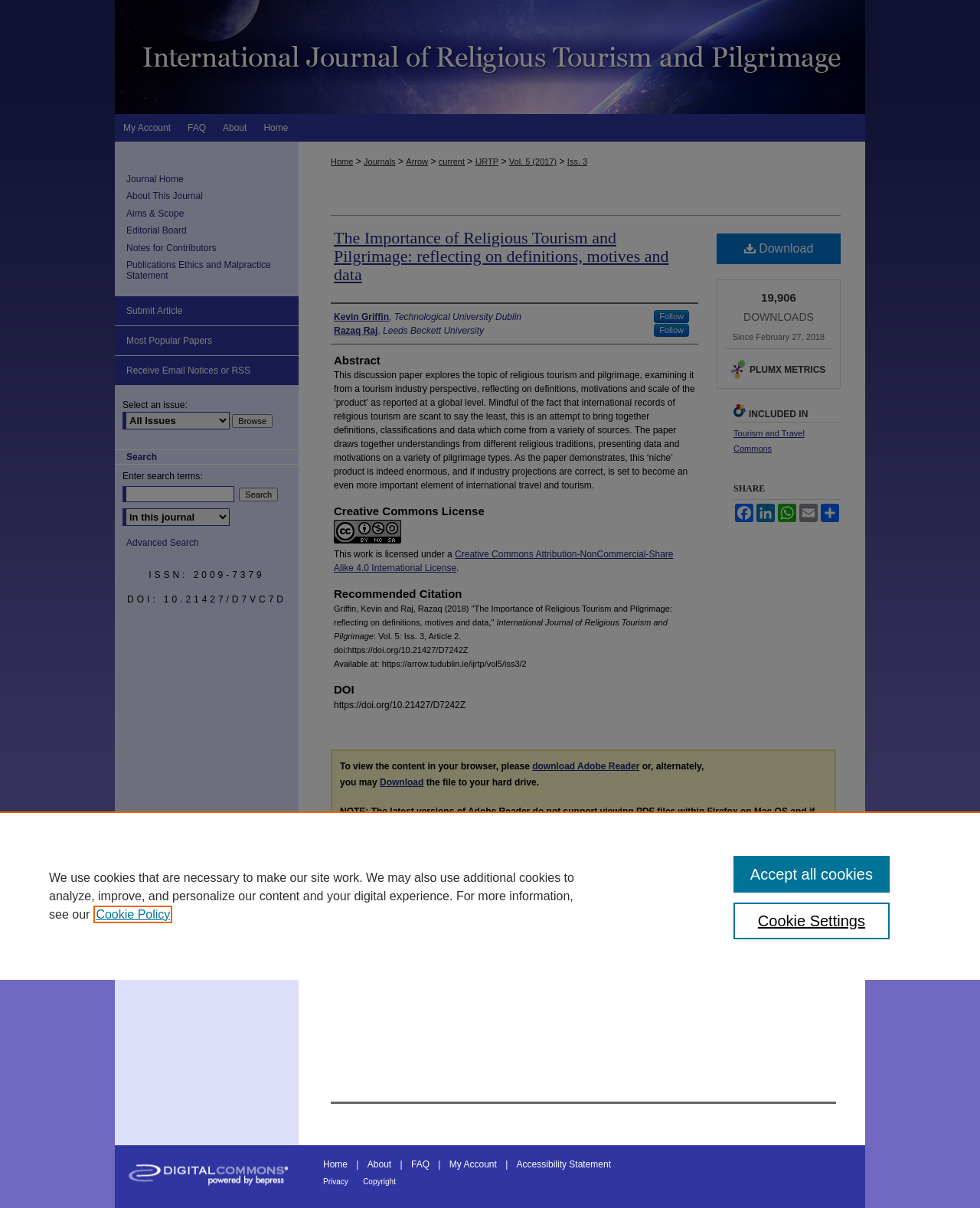What is the title of the article?
Look at the image and answer the question using a single word or phrase.

The Importance of Religious Tourism and Pilgrimage